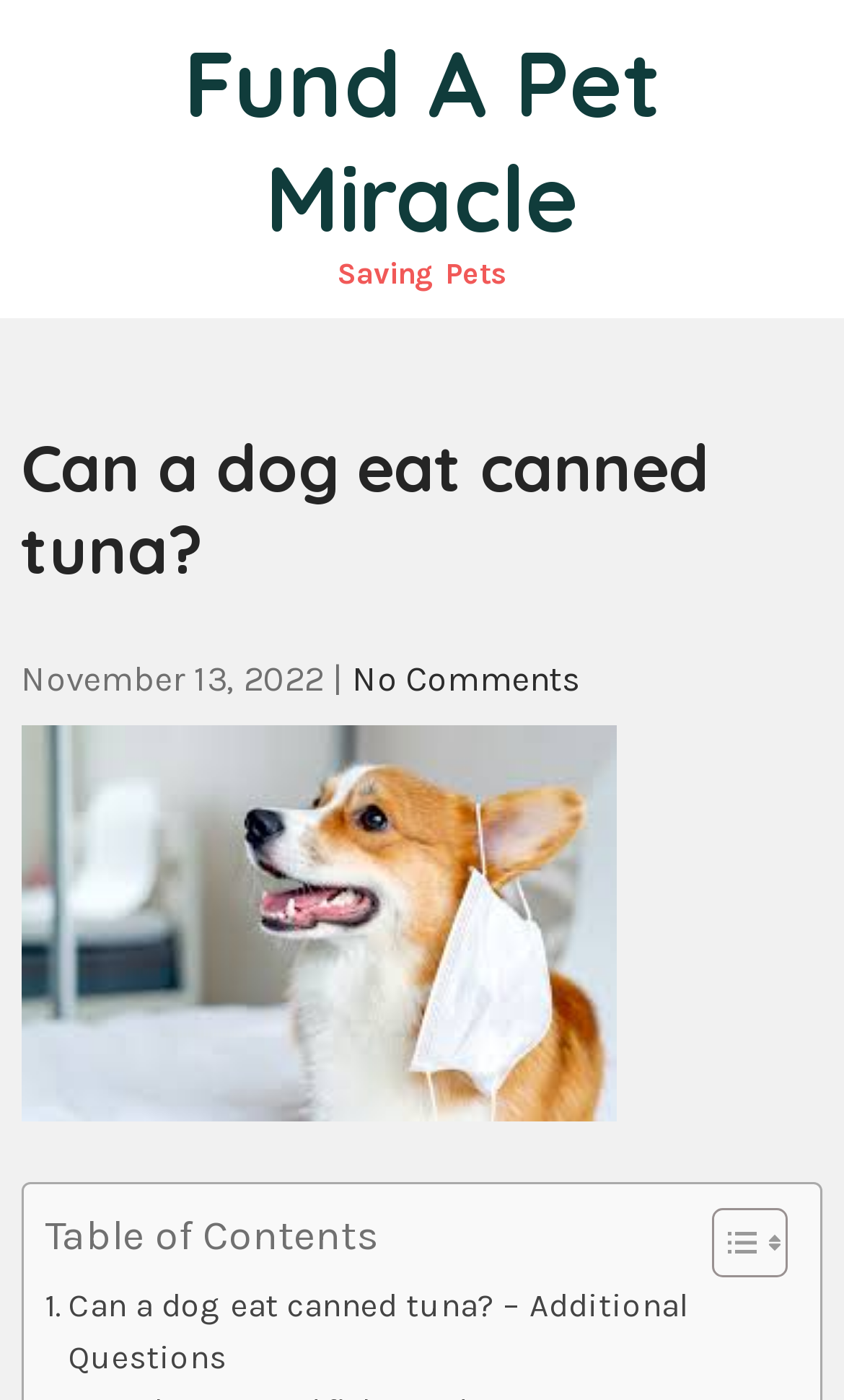Find the bounding box of the web element that fits this description: "Fund A Pet Miracle".

[0.218, 0.019, 0.782, 0.182]